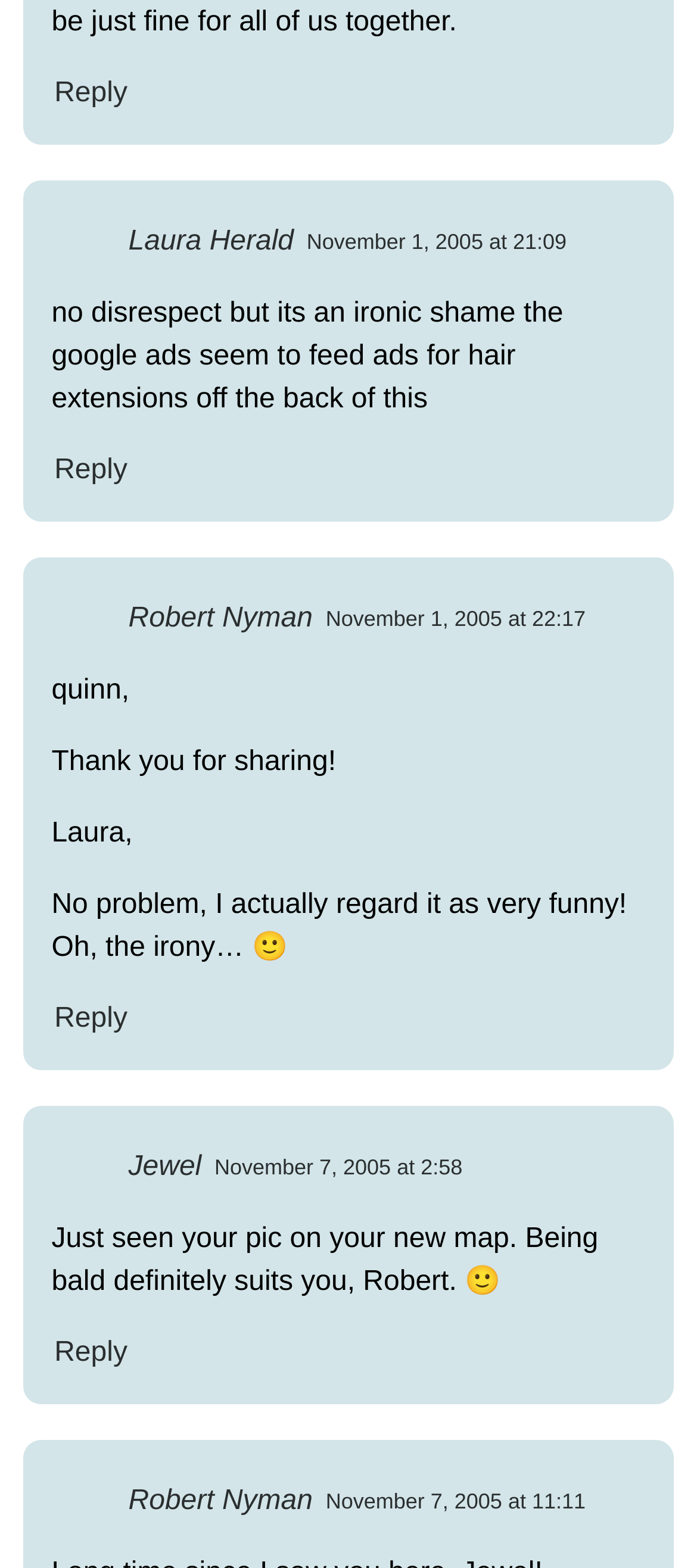What is the date of Robert Nyman's second comment?
Give a single word or phrase as your answer by examining the image.

November 7, 2005